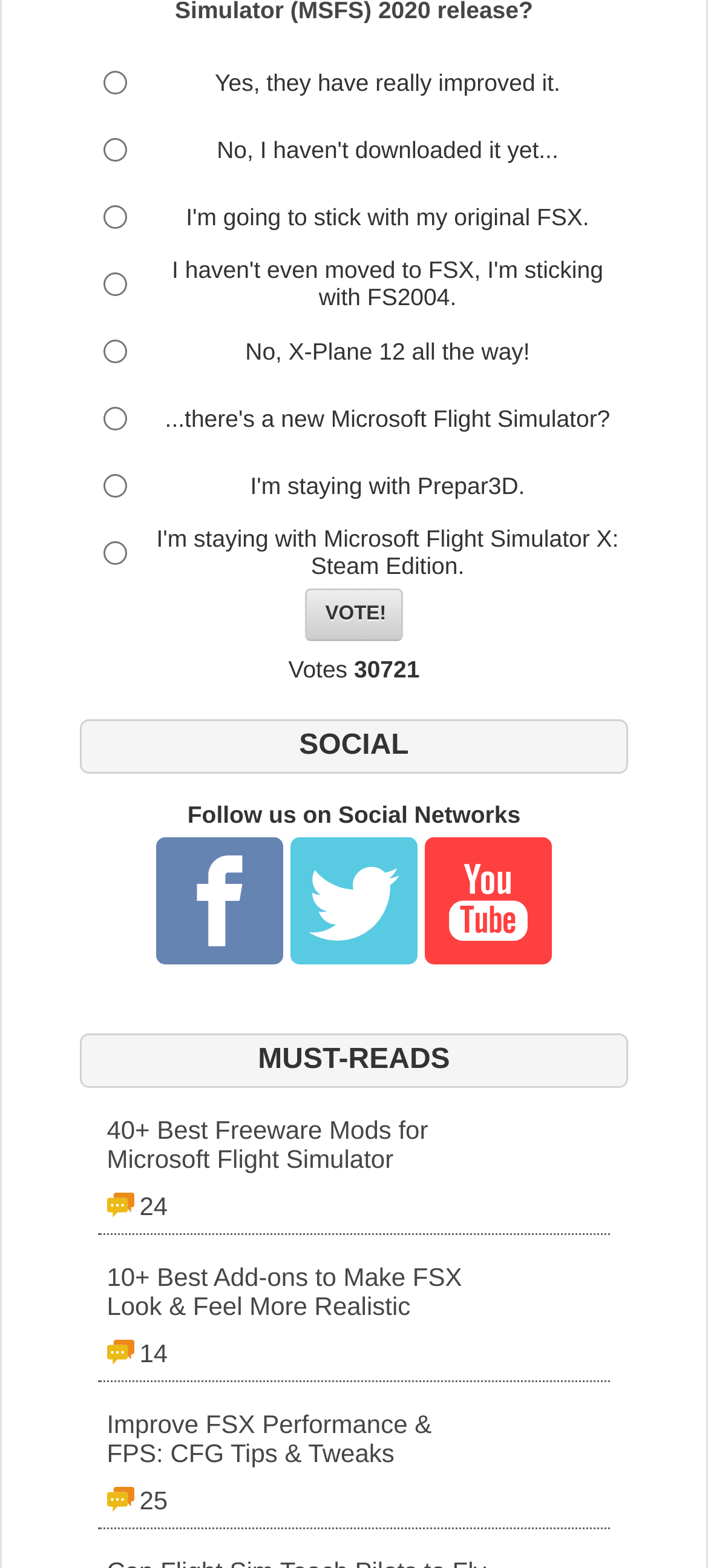Provide a brief response to the question below using one word or phrase:
What is the topic of the first link in the 'MUST-READS' section?

Freeware Mods for Microsoft Flight Simulator